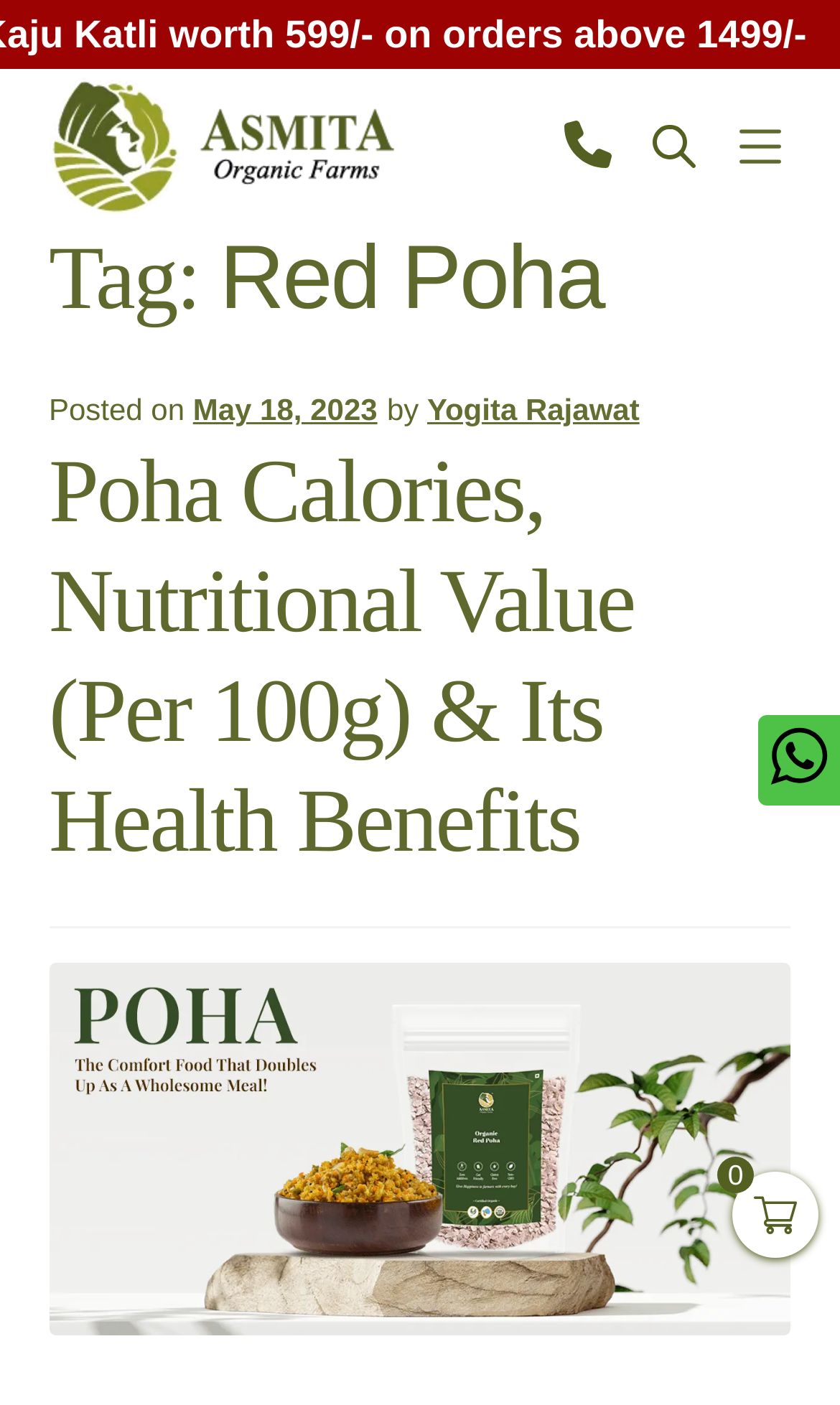Please pinpoint the bounding box coordinates for the region I should click to adhere to this instruction: "Connect with the law office on Facebook".

None